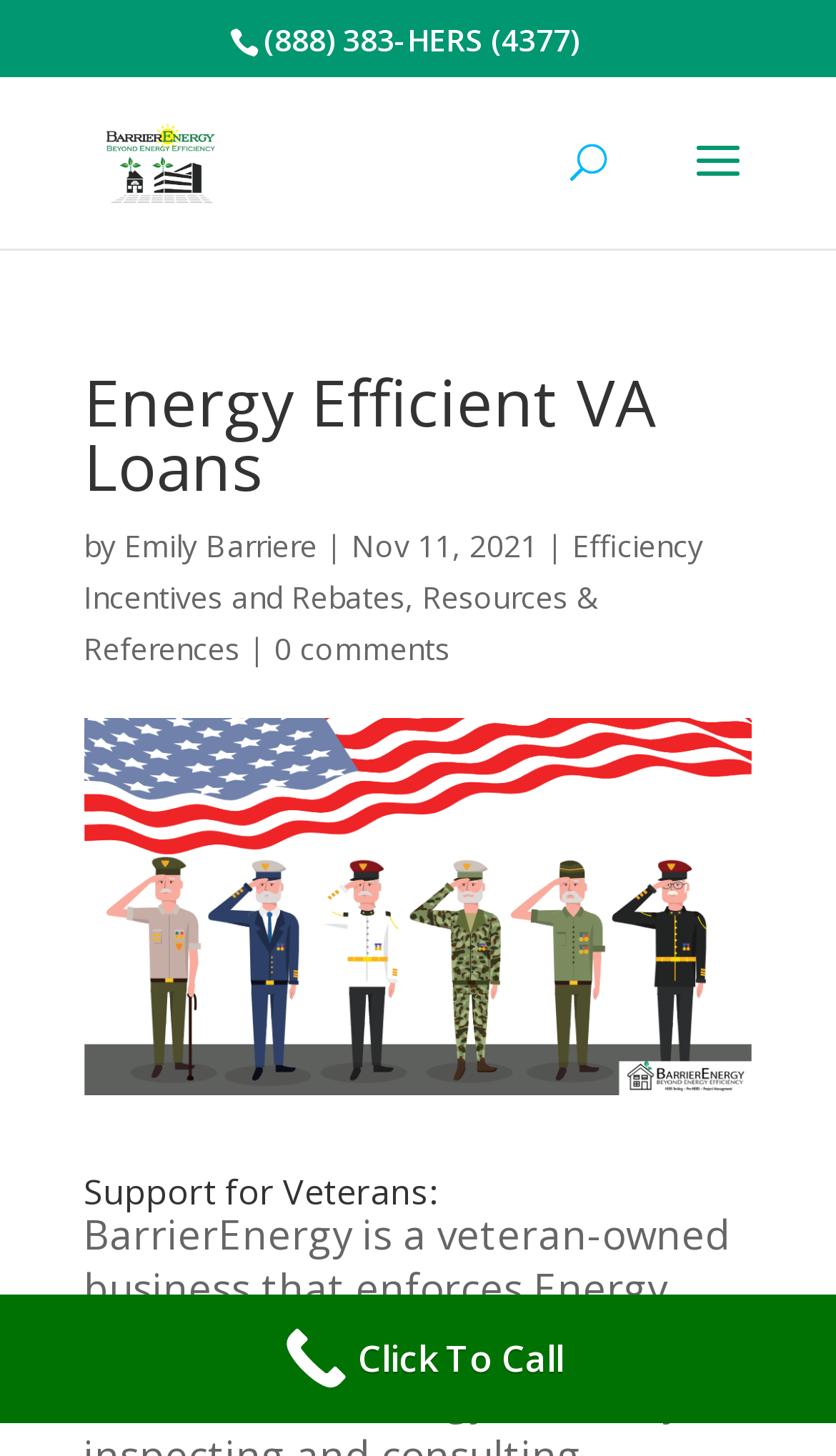Give a concise answer of one word or phrase to the question: 
What is the name of the veteran-owned business?

BarrierEnergy